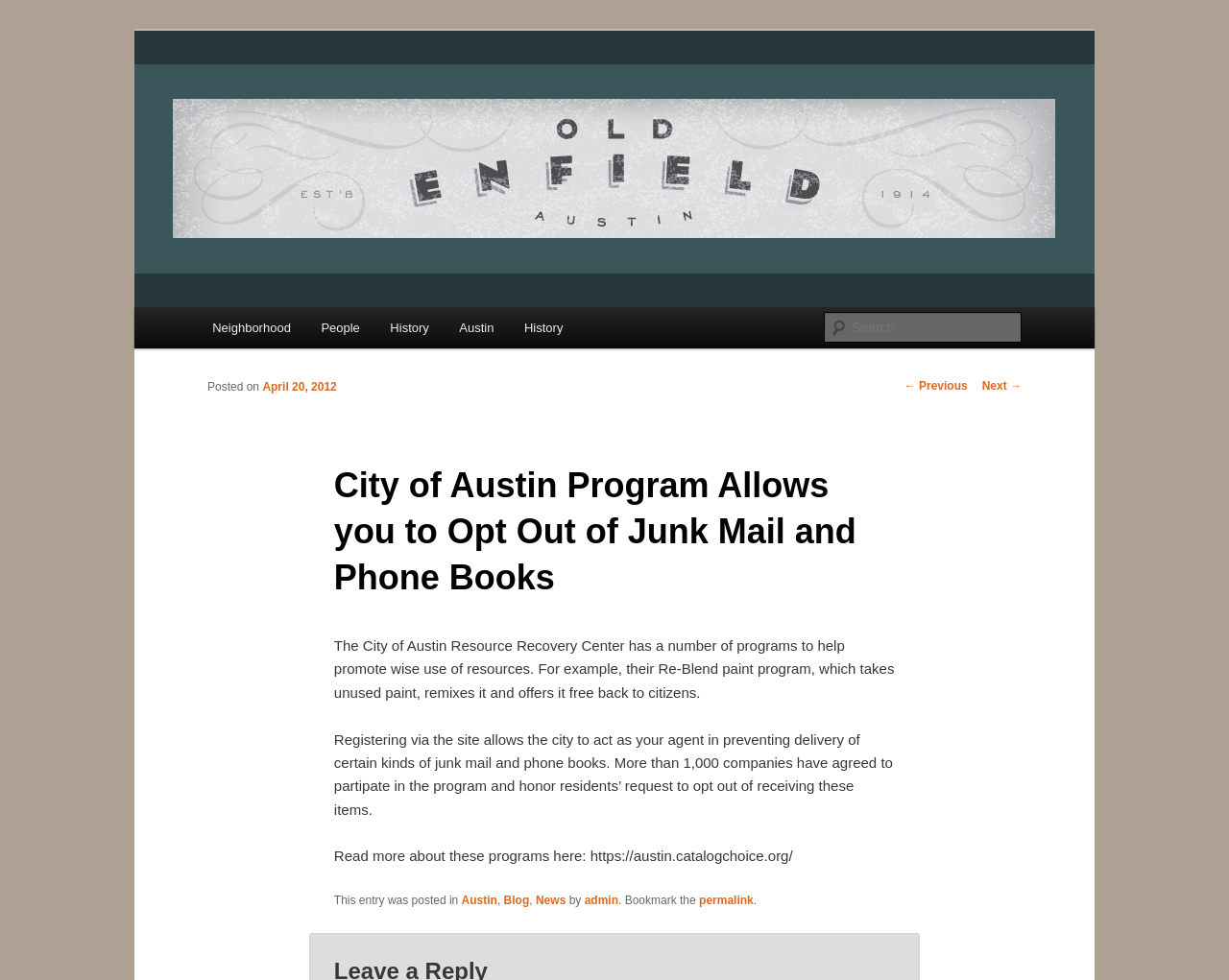Please provide a comprehensive answer to the question below using the information from the image: What is the date of the blog post?

I found the date of the blog post by reading the text 'Posted on April 20, 2012' in the blog post.